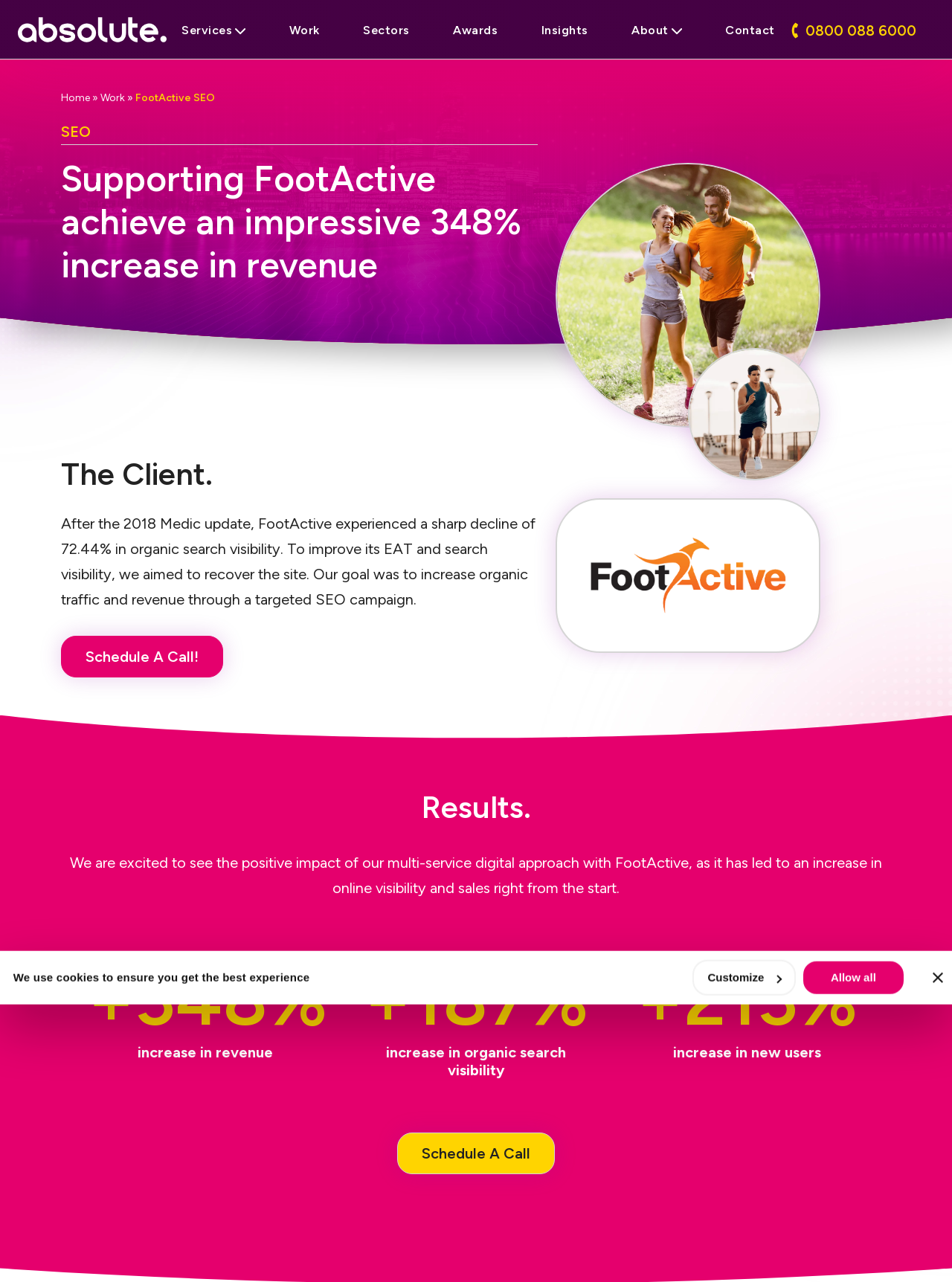Find the bounding box coordinates of the clickable region needed to perform the following instruction: "Click the 'Services' link". The coordinates should be provided as four float numbers between 0 and 1, i.e., [left, top, right, bottom].

[0.191, 0.0, 0.258, 0.046]